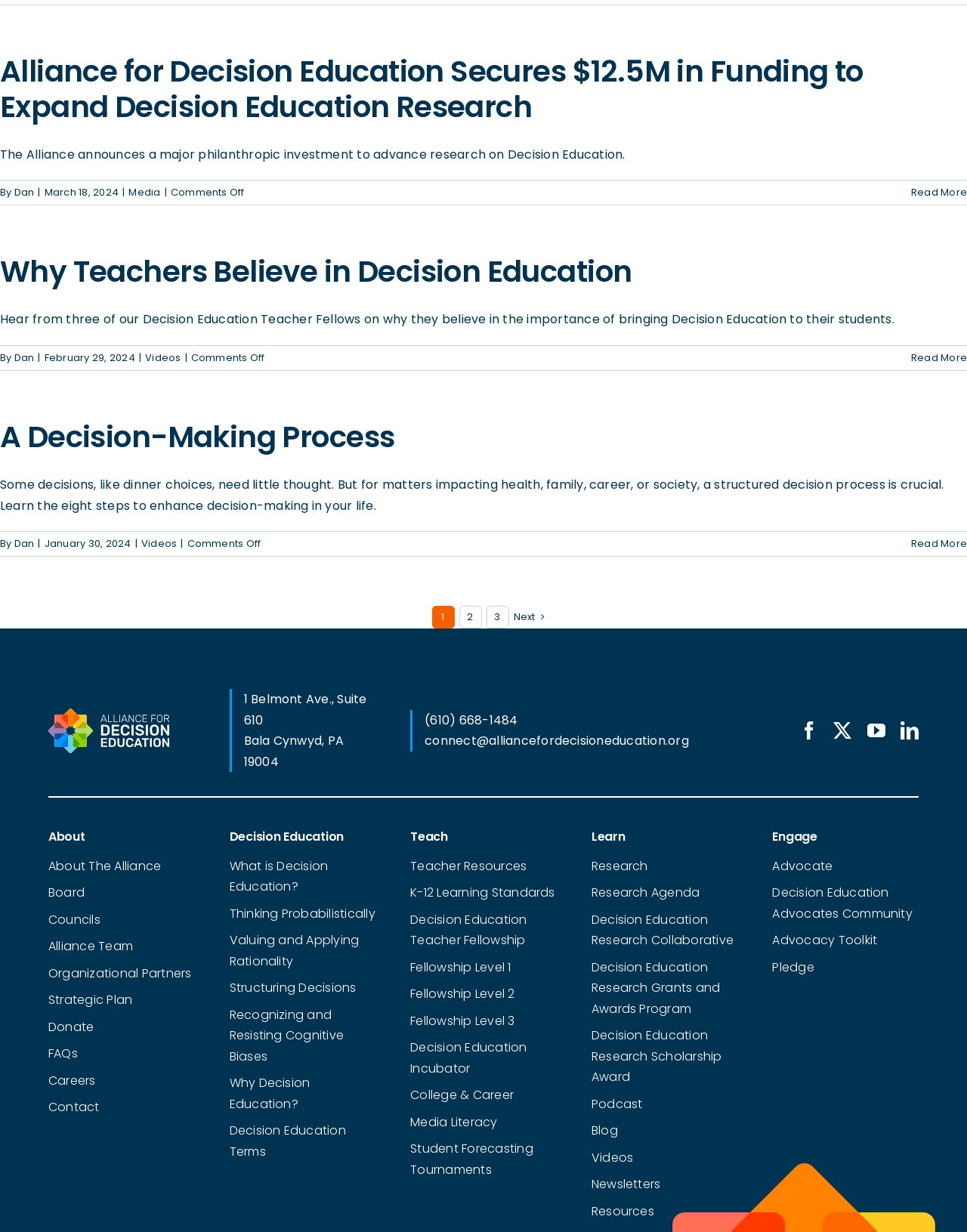Provide a brief response to the question using a single word or phrase: 
What is the date of the latest article?

March 18, 2024